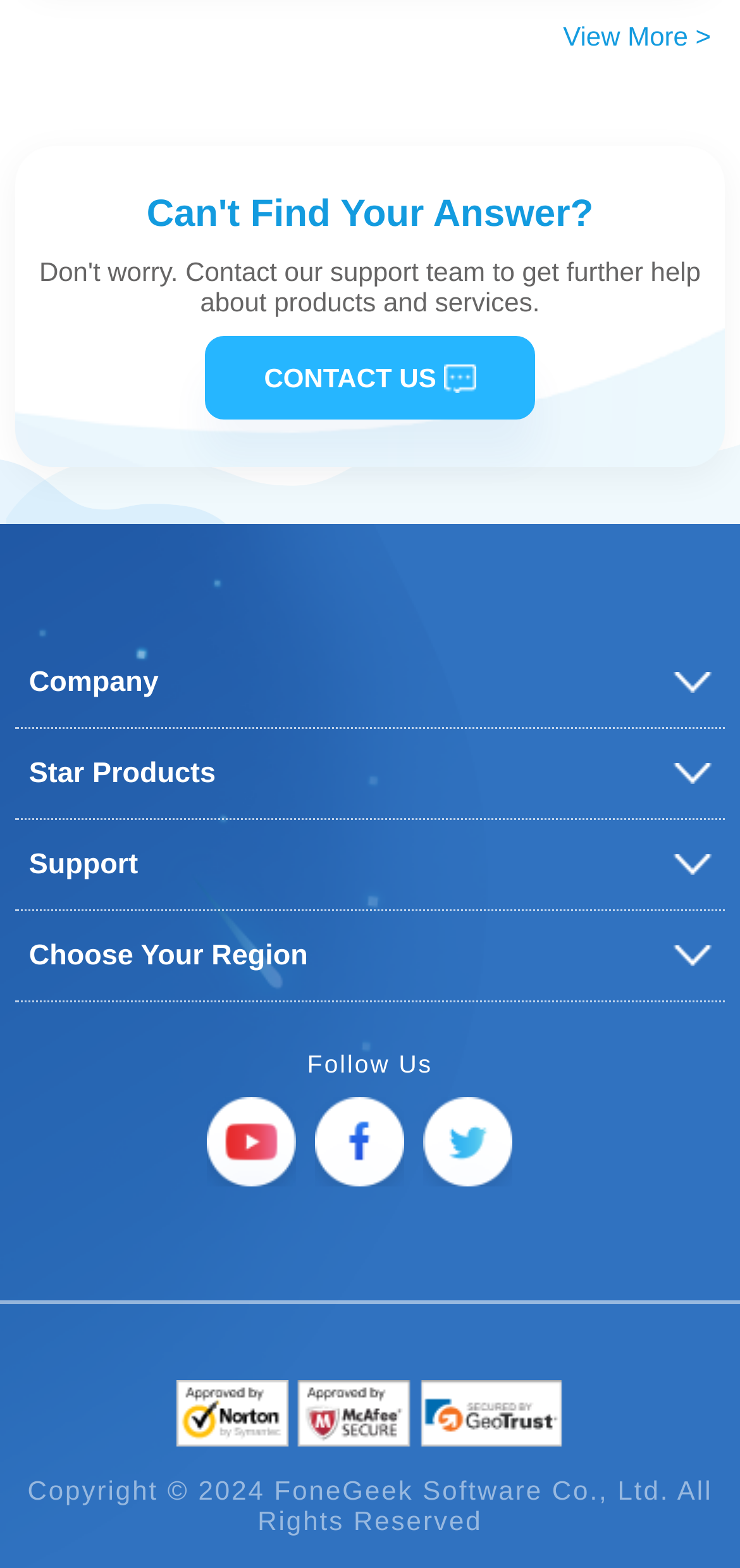Extract the bounding box coordinates for the described element: "CONTACT US". The coordinates should be represented as four float numbers between 0 and 1: [left, top, right, bottom].

[0.282, 0.217, 0.718, 0.266]